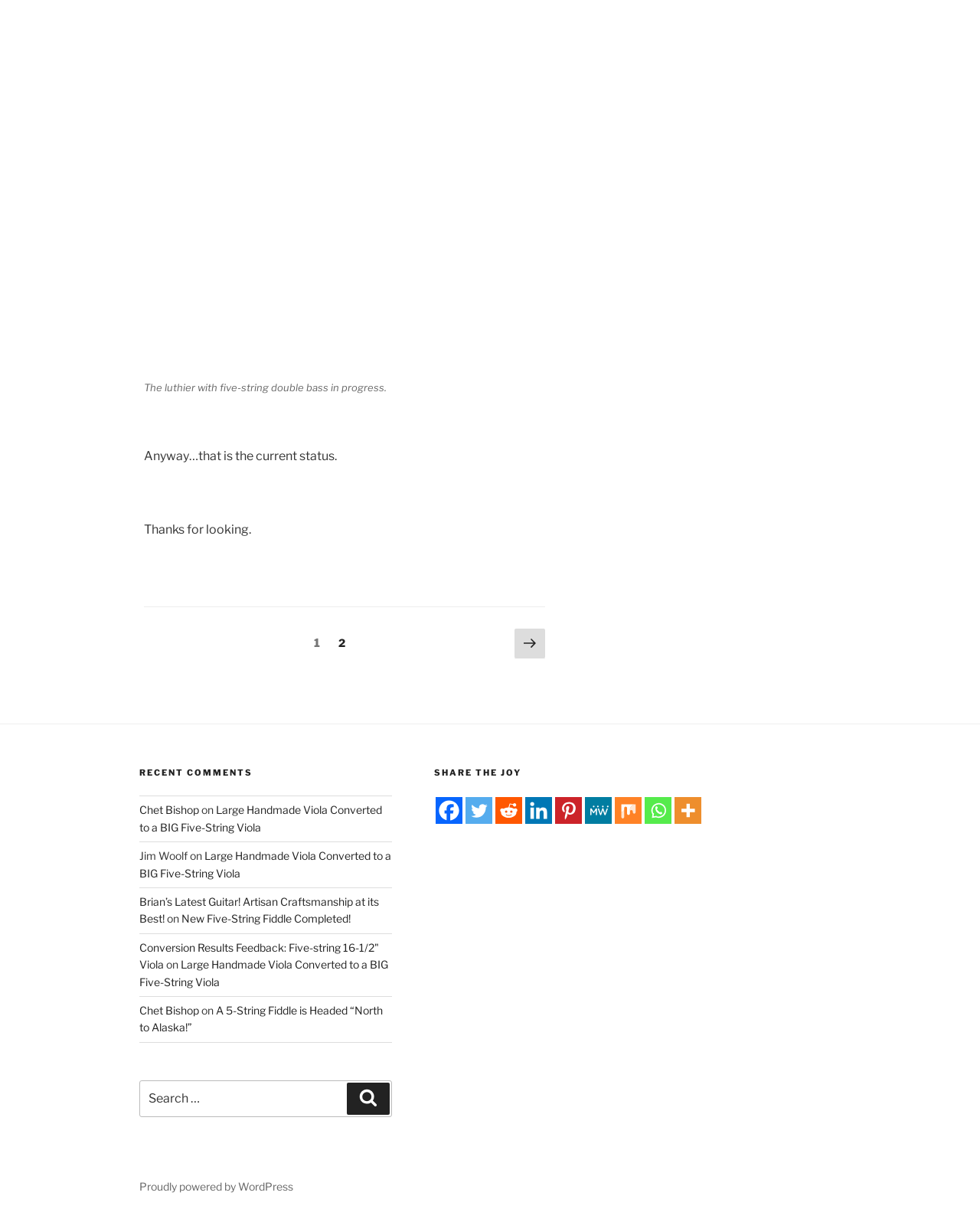Locate the bounding box coordinates of the clickable part needed for the task: "Click on the 'Page 2' link".

[0.337, 0.515, 0.361, 0.537]